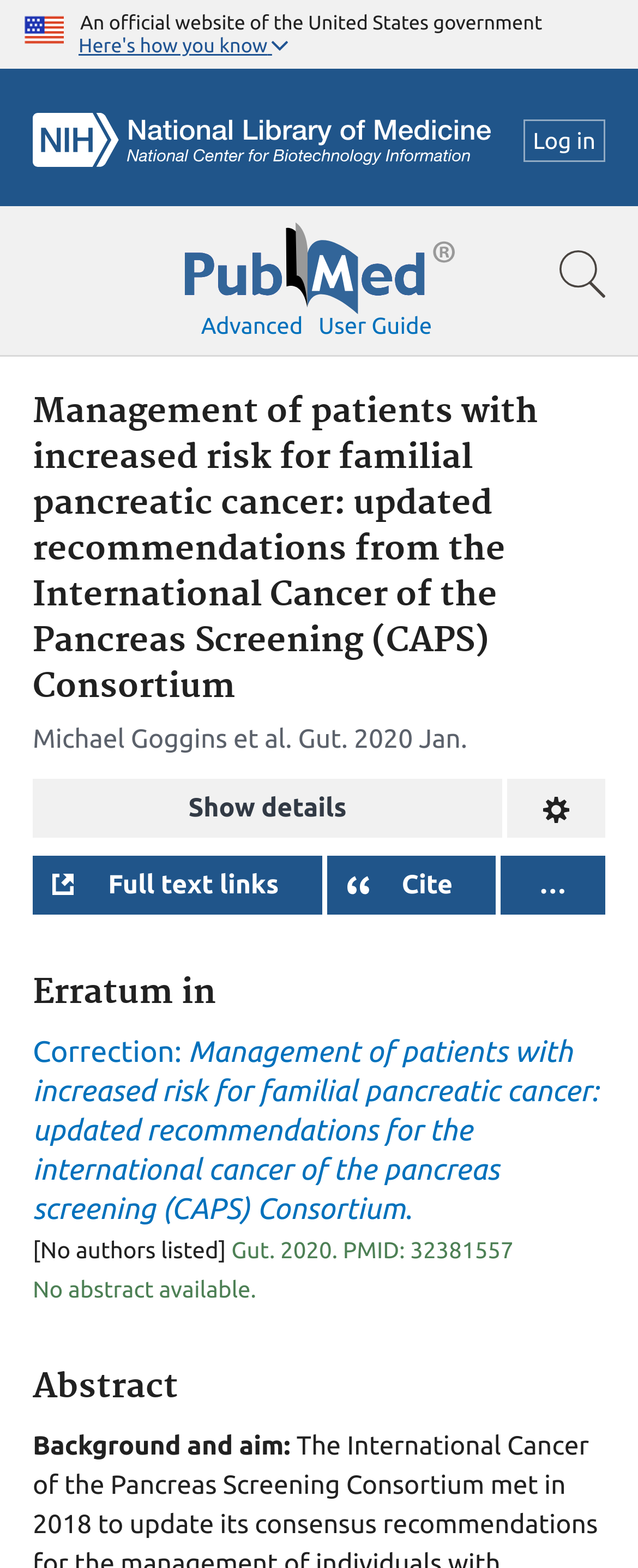Answer in one word or a short phrase: 
What is the publication date of the article?

2020 Jan